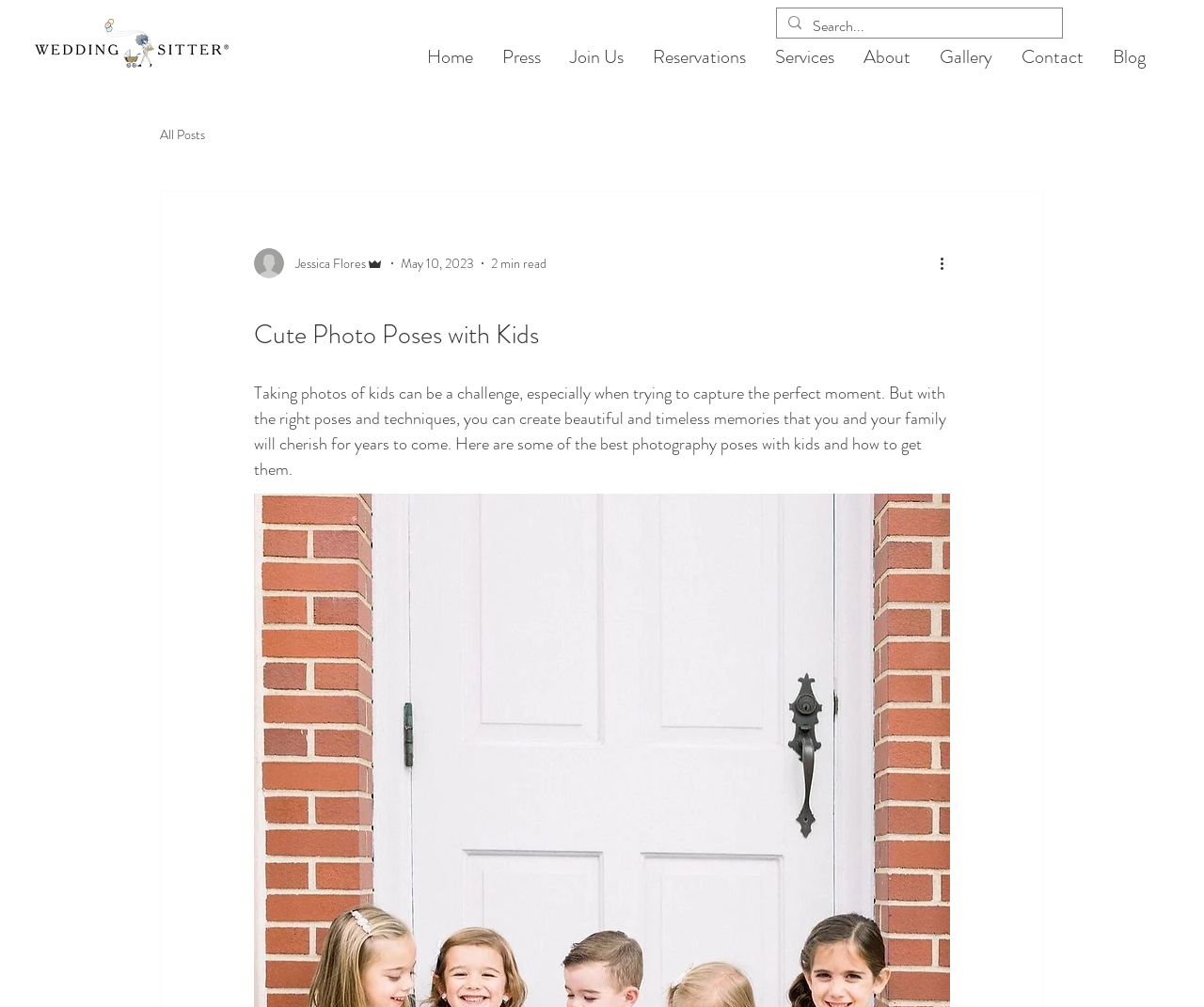Determine the bounding box coordinates for the area that needs to be clicked to fulfill this task: "Click the 'Home' link". The coordinates must be given as four float numbers between 0 and 1, i.e., [left, top, right, bottom].

[0.342, 0.035, 0.405, 0.078]